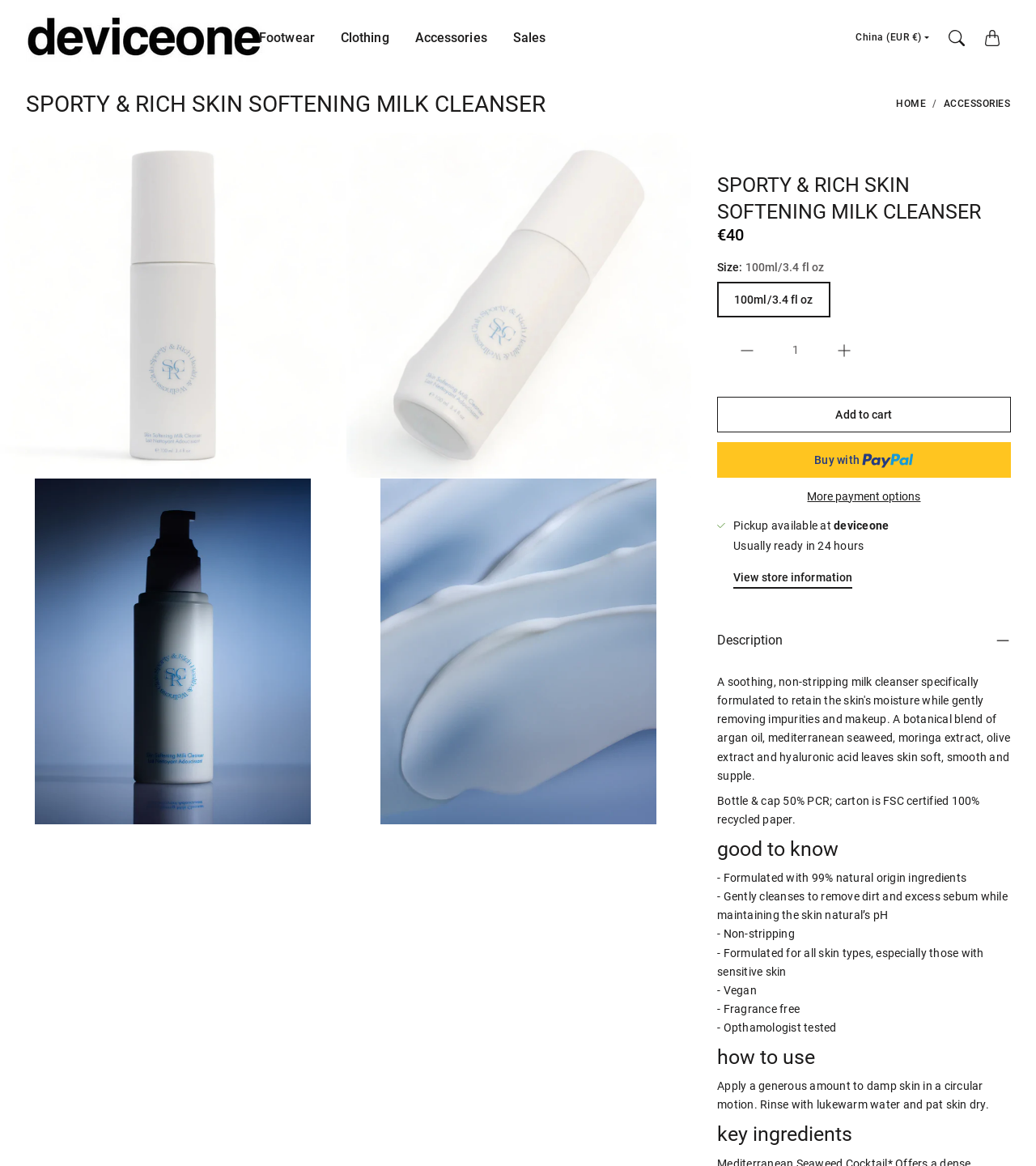Locate and provide the bounding box coordinates for the HTML element that matches this description: "Add to cart".

[0.692, 0.34, 0.976, 0.371]